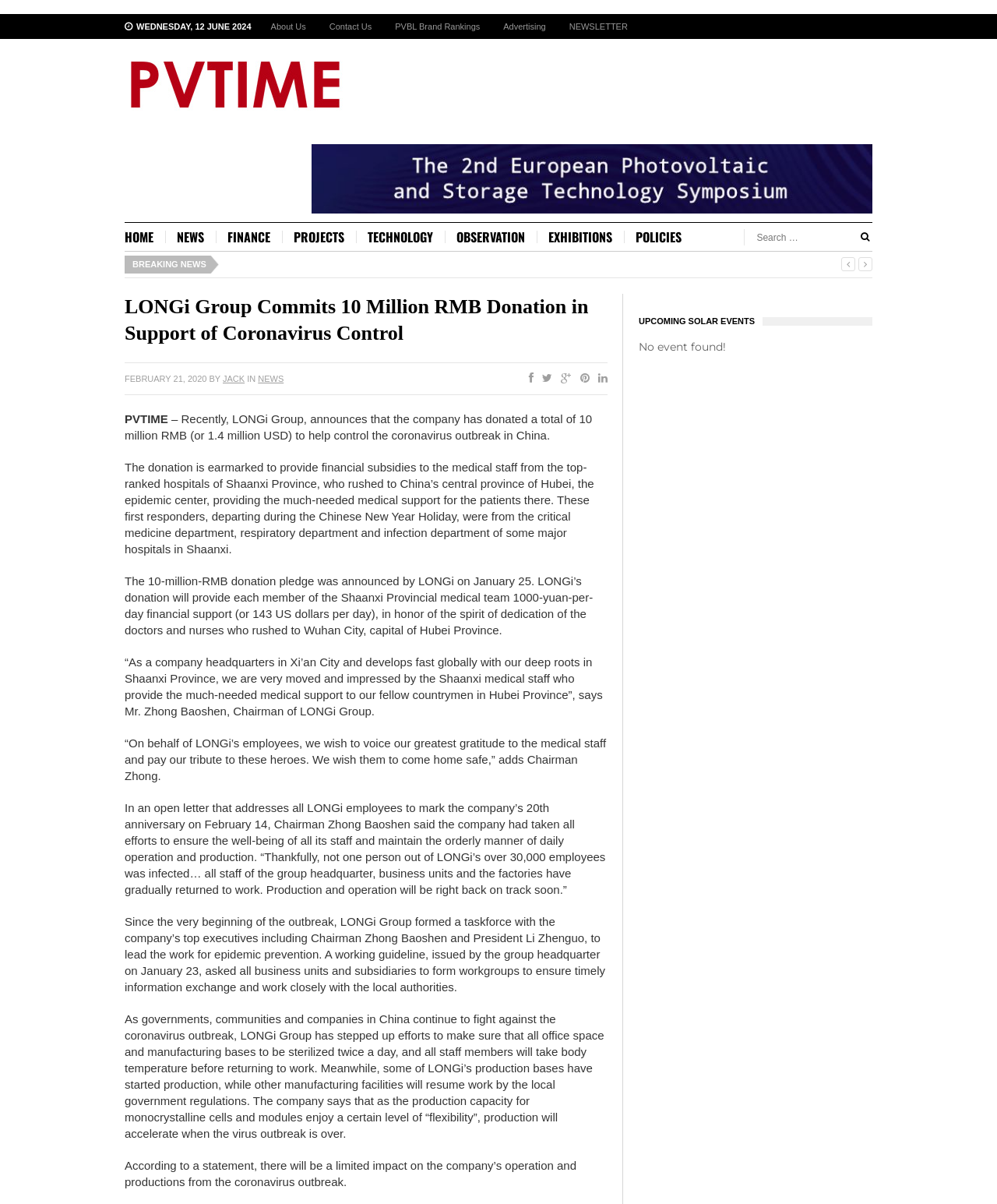What is the date of the news article?
Using the image, provide a detailed and thorough answer to the question.

The date of the news article can be found in the time element [369] which is 'FEBRUARY 21, 2020'. This date is associated with the news article about LONGi Group's donation to support coronavirus control.